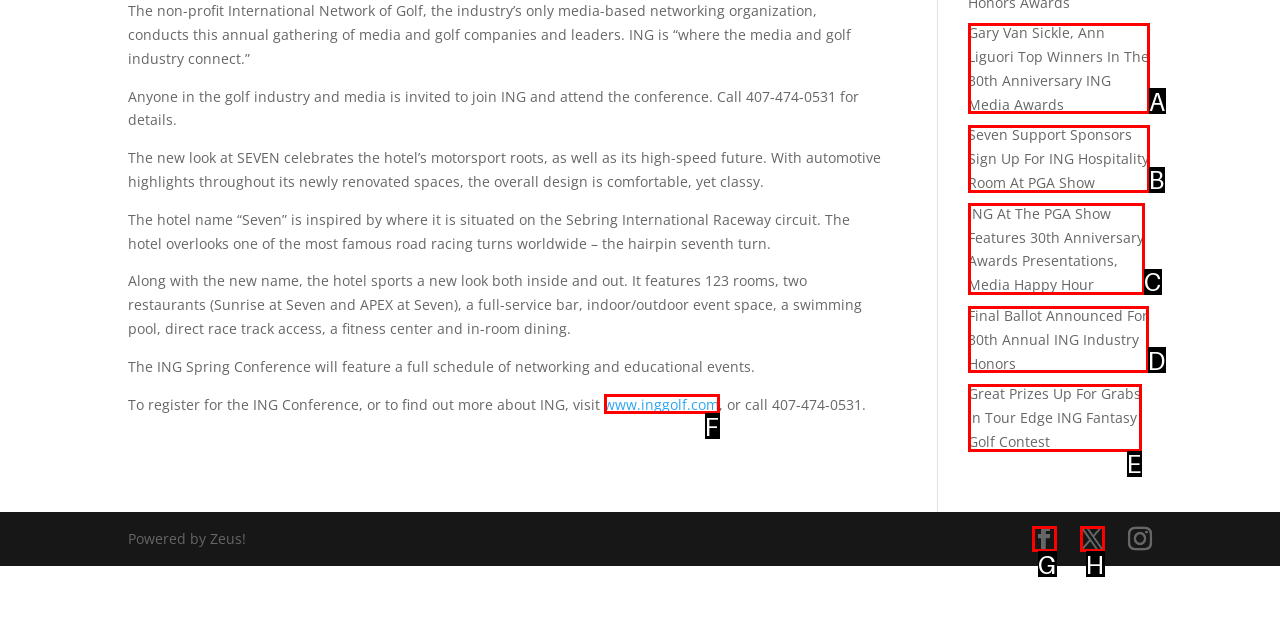Using the description: X
Identify the letter of the corresponding UI element from the choices available.

H